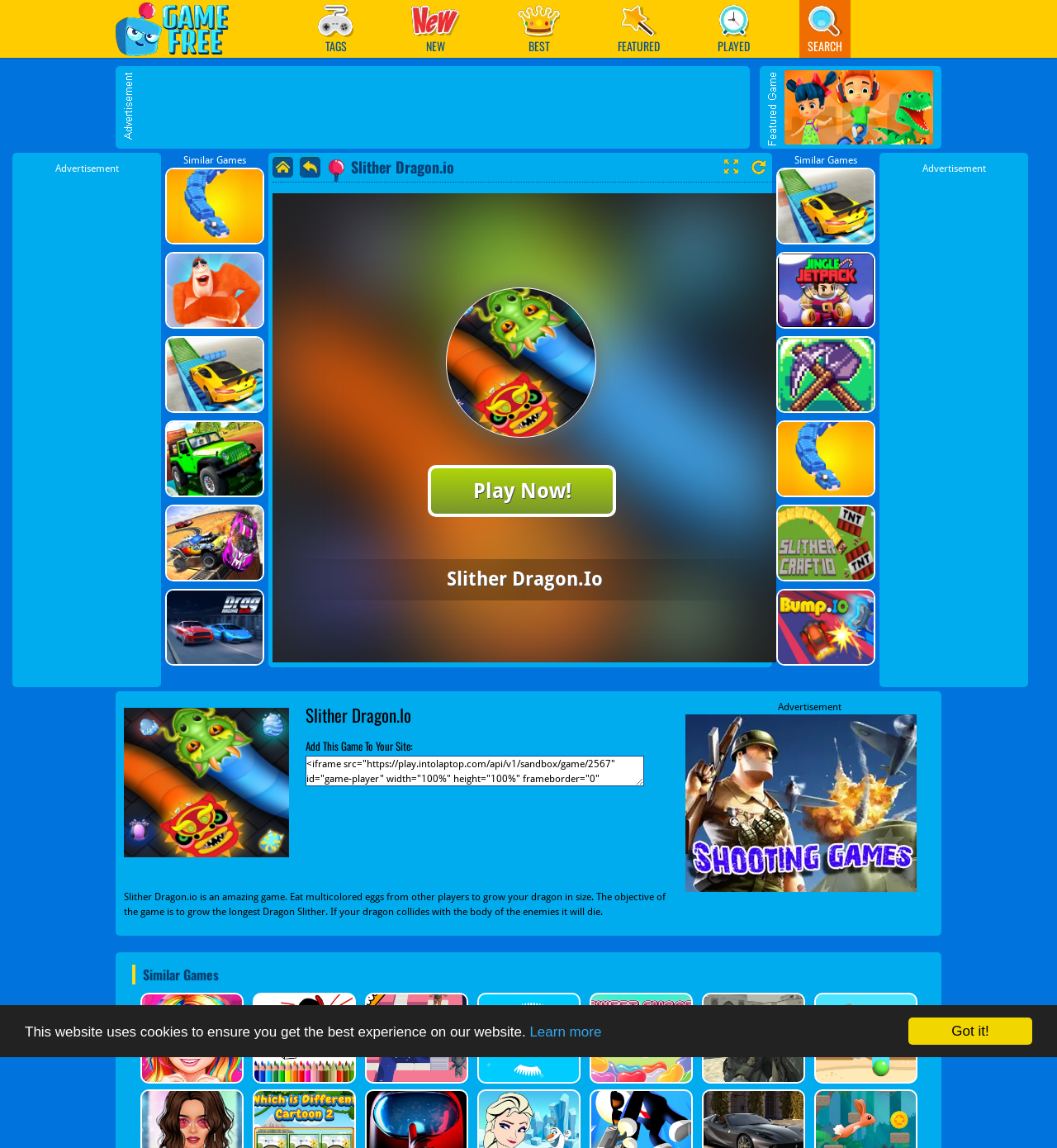Examine the screenshot and answer the question in as much detail as possible: How many similar games are displayed on the webpage?

By examining the webpage structure, I found 12 links with images under the 'Similar Games' section, which suggests that there are 12 similar games displayed on the webpage.